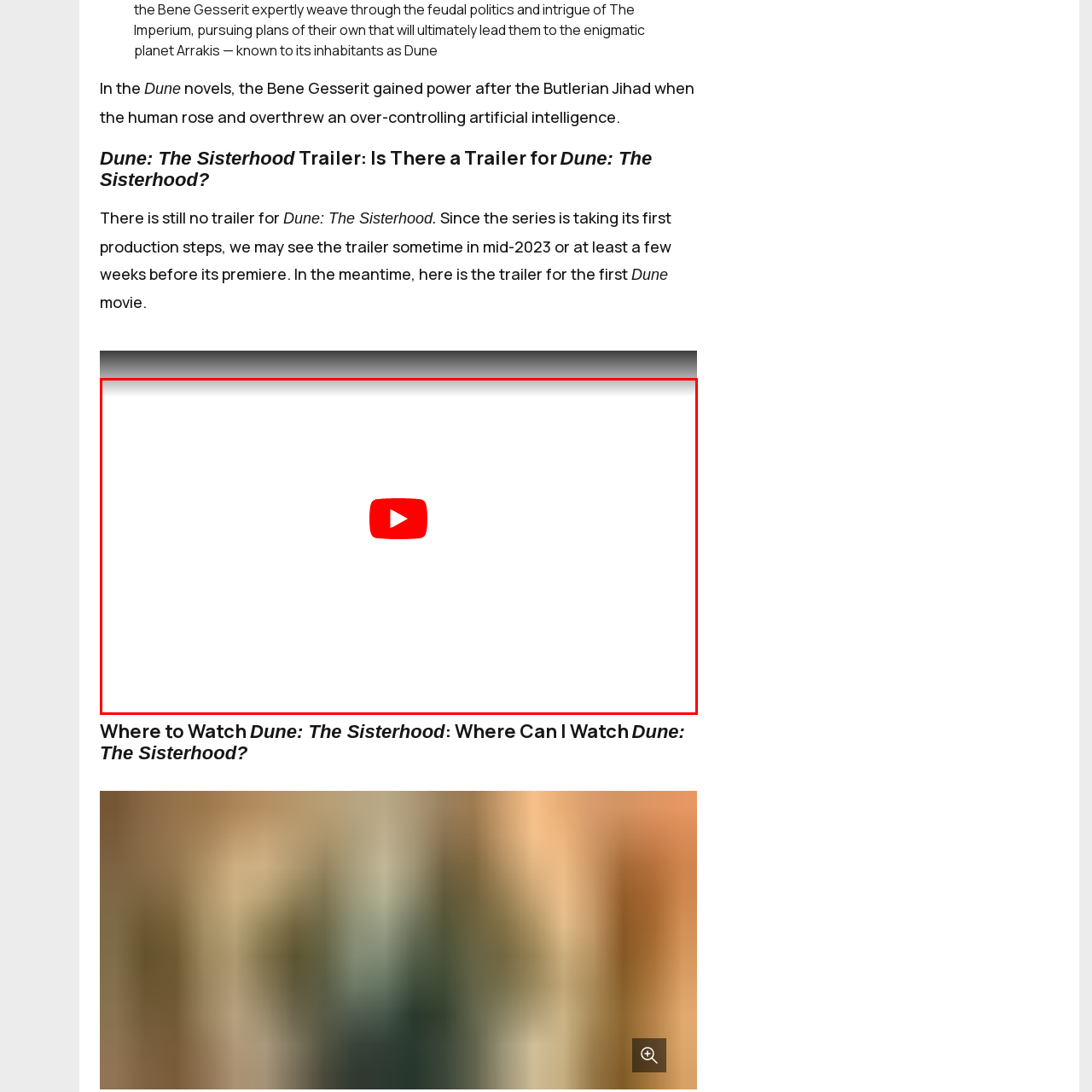Elaborate on the image enclosed by the red box with a detailed description.

The image features a prominent play button, indicative of video content, set against a stark white background. This visual suggests an interactive element, likely associated with a video player interface. The context hints at a connection to the anticipated release of "Dune: The Sisterhood," where viewers may be encouraged to engage with a trailer or promotional content related to the series. With the dynamic and intriguing themes surrounding the Dune universe, this image serves as an invitation for fans to delve deeper into the lore and updates on this new installment.